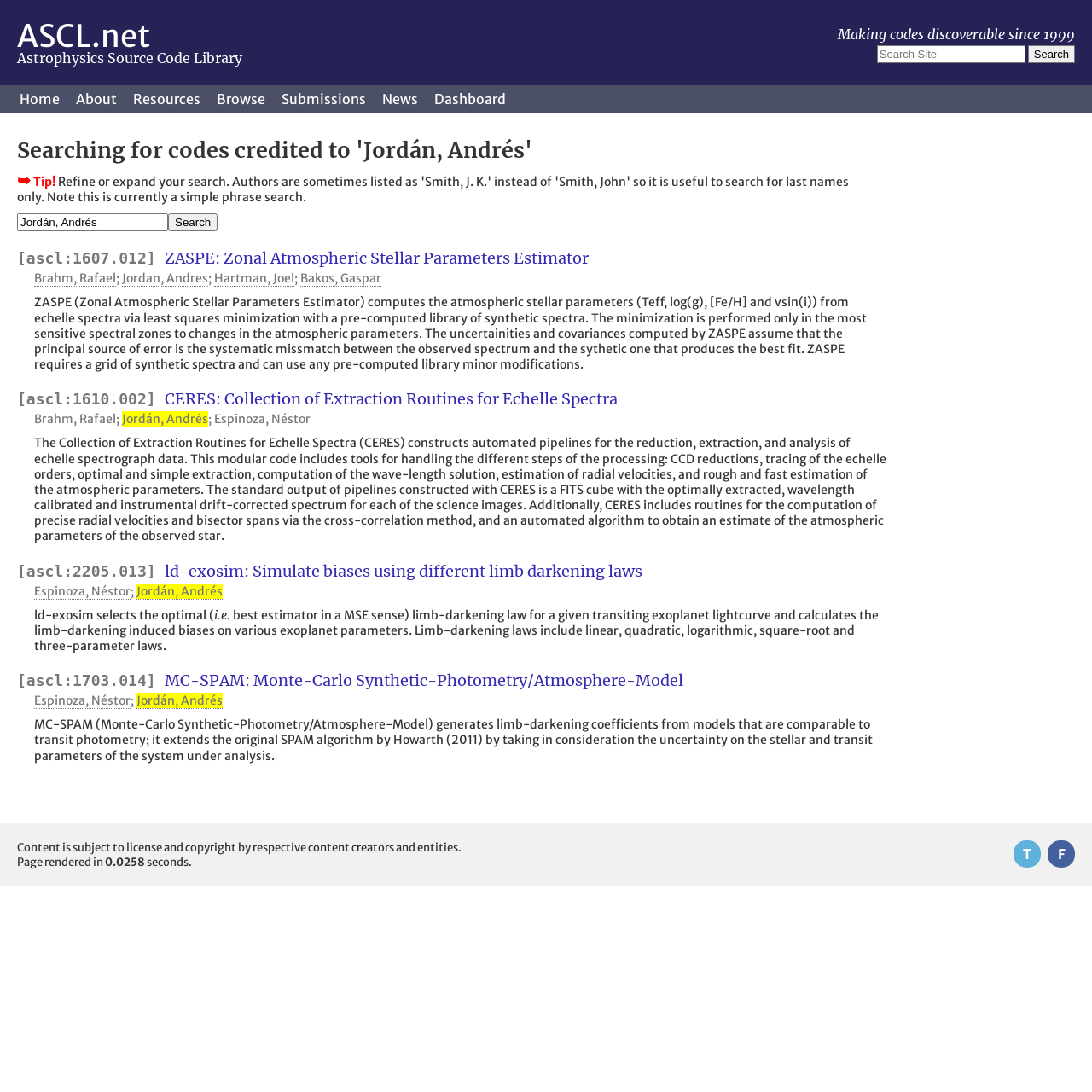Can you give a detailed response to the following question using the information from the image? What is the purpose of the ld-exosim code?

I looked at the description of the ld-exosim code, which states that it 'selects the optimal (i.e. best estimator in a MSE sense) limb-darkening law for a given transiting exoplanet lightcurve and calculates the limb-darkening induced biases on various exoplanet parameters'.